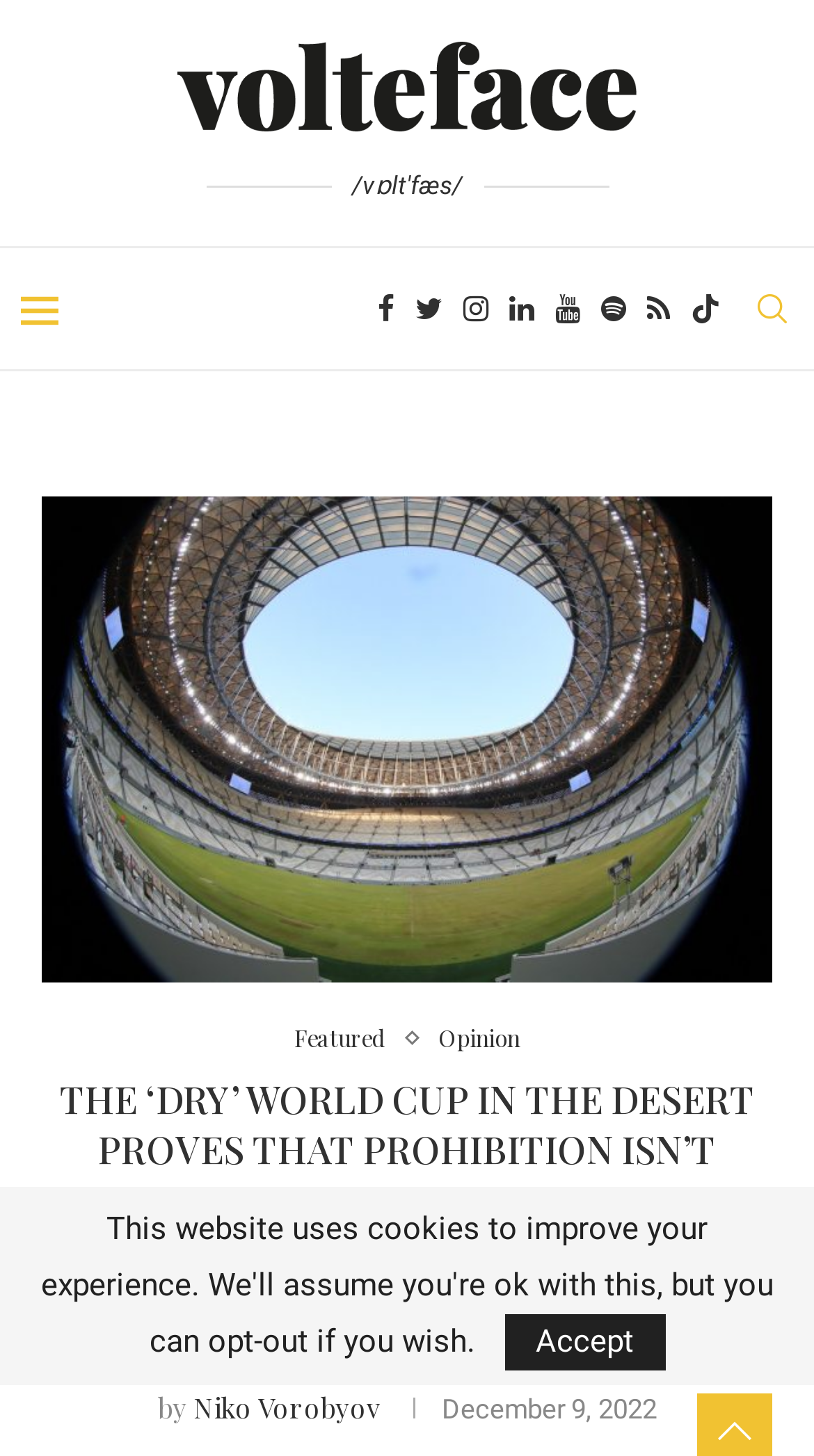What is the date of the article?
Using the information from the image, answer the question thoroughly.

I found the date of the article by looking at the time element, which contains the text 'December 9, 2022'.